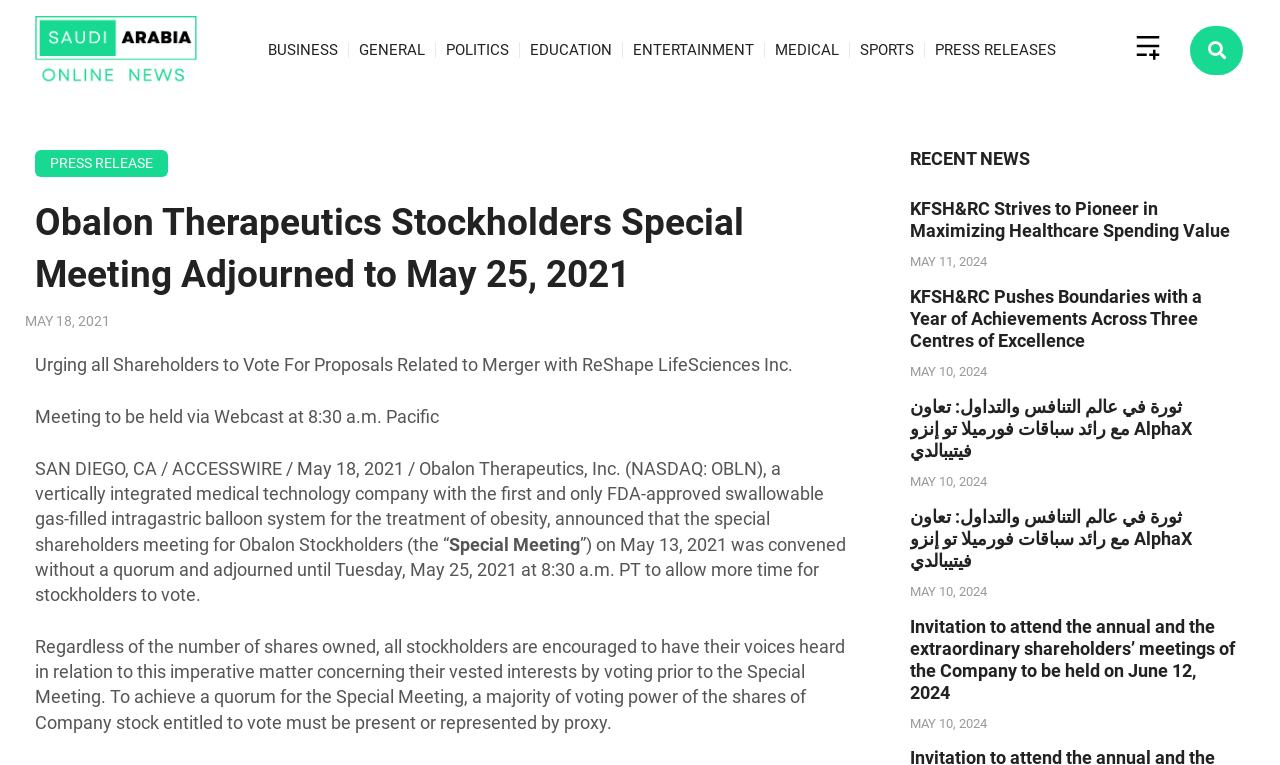Pinpoint the bounding box coordinates for the area that should be clicked to perform the following instruction: "View recent news".

[0.711, 0.183, 0.973, 0.233]